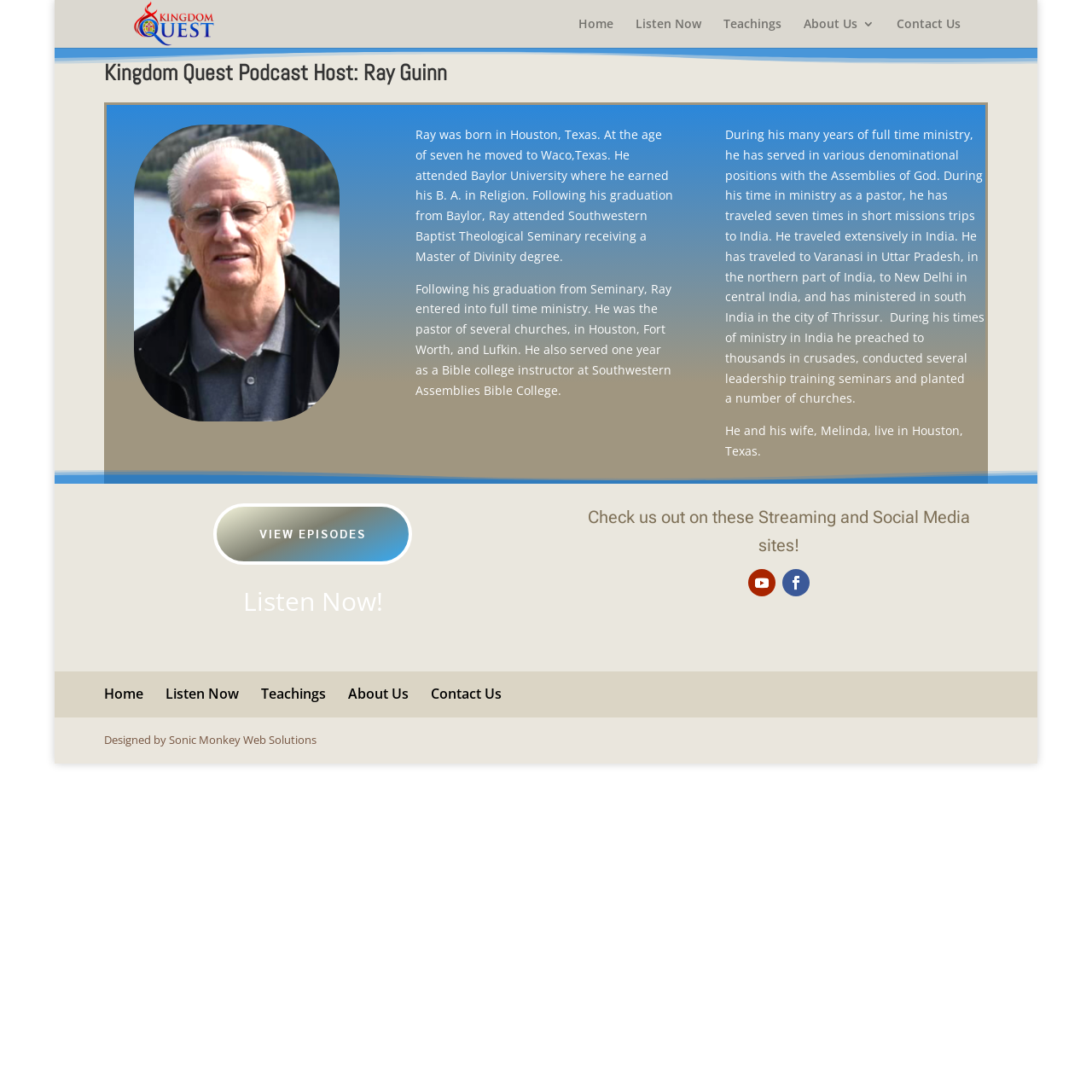Bounding box coordinates should be provided in the format (top-left x, top-left y, bottom-right x, bottom-right y) with all values between 0 and 1. Identify the bounding box for this UI element: View Episodes

[0.195, 0.461, 0.377, 0.517]